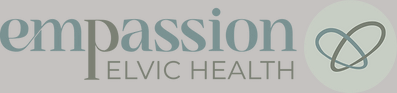Provide a comprehensive description of the image.

The image features the logo of "Empassion Pelvic Health," which is designed to convey a sense of care and expertise in pelvic health. The logo prominently displays the word "Empassion" in a delicate, stylized font, blending a soft gray tone with a slightly larger emphasis on the letters "E" and "P." Below it, "Pelvic Health" is presented in a subdued, complementary font, reinforcing the focus of the organization.

Surrounding the text is a circular emblem featuring an intertwined design that symbolizes connection and support, reflecting the compassionate approach of the practice towards pelvic health issues. The overall design suggests professionalism and empathy, inviting individuals seeking care to engage with their services. This logo is likely used across various platforms, including their website and promotional materials, to establish brand identity and foster trust within the community.